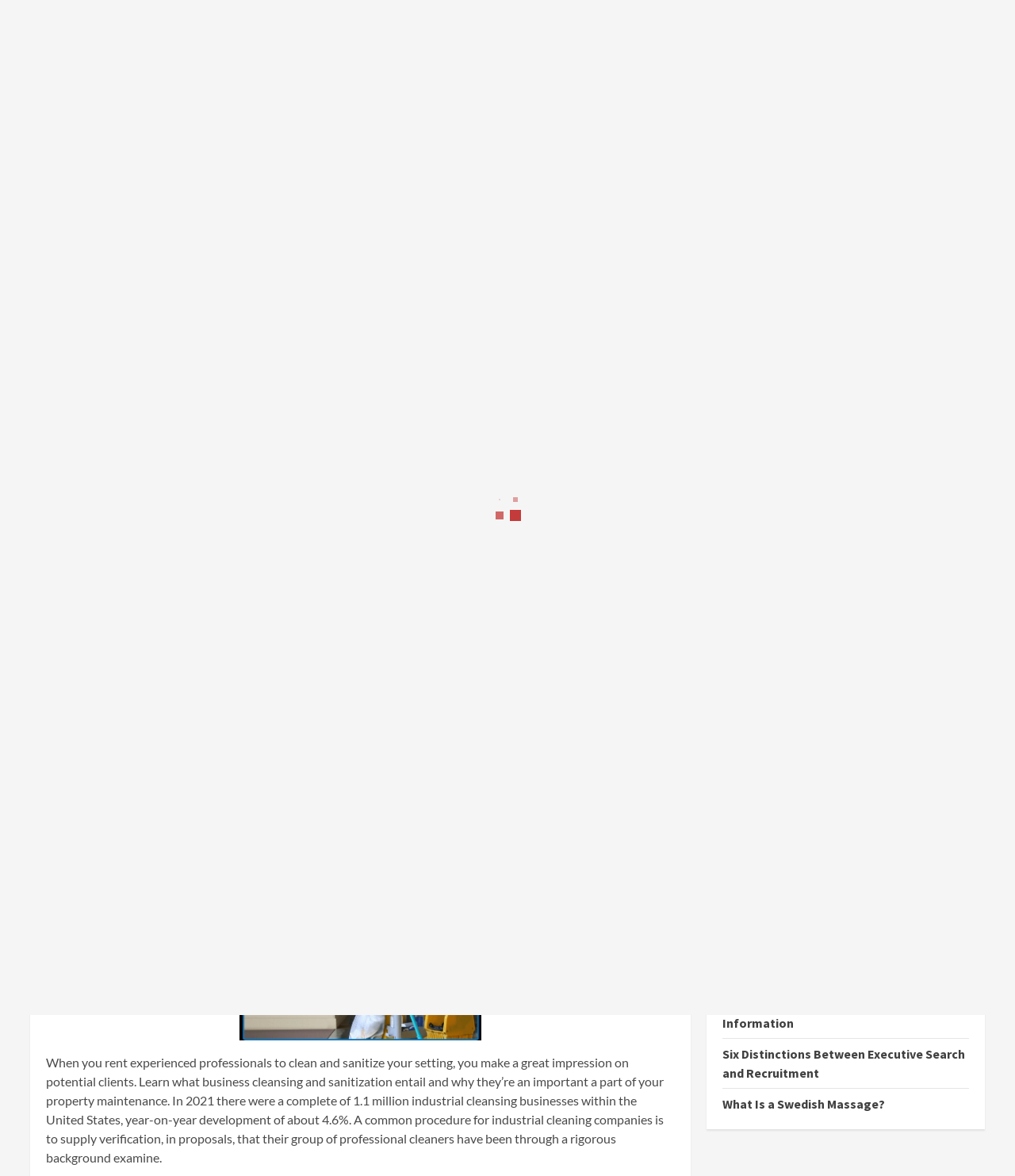Based on the image, please respond to the question with as much detail as possible:
What is the topic of the article?

The article on the webpage discusses the topic of industrial cleaning, which can be inferred from the heading 'Information And Articles About Industrial Cleaning Firm' with bounding box coordinates [0.045, 0.291, 0.665, 0.365]. The article also mentions various aspects of industrial cleaning, such as training and education, communication, and managing expectations.